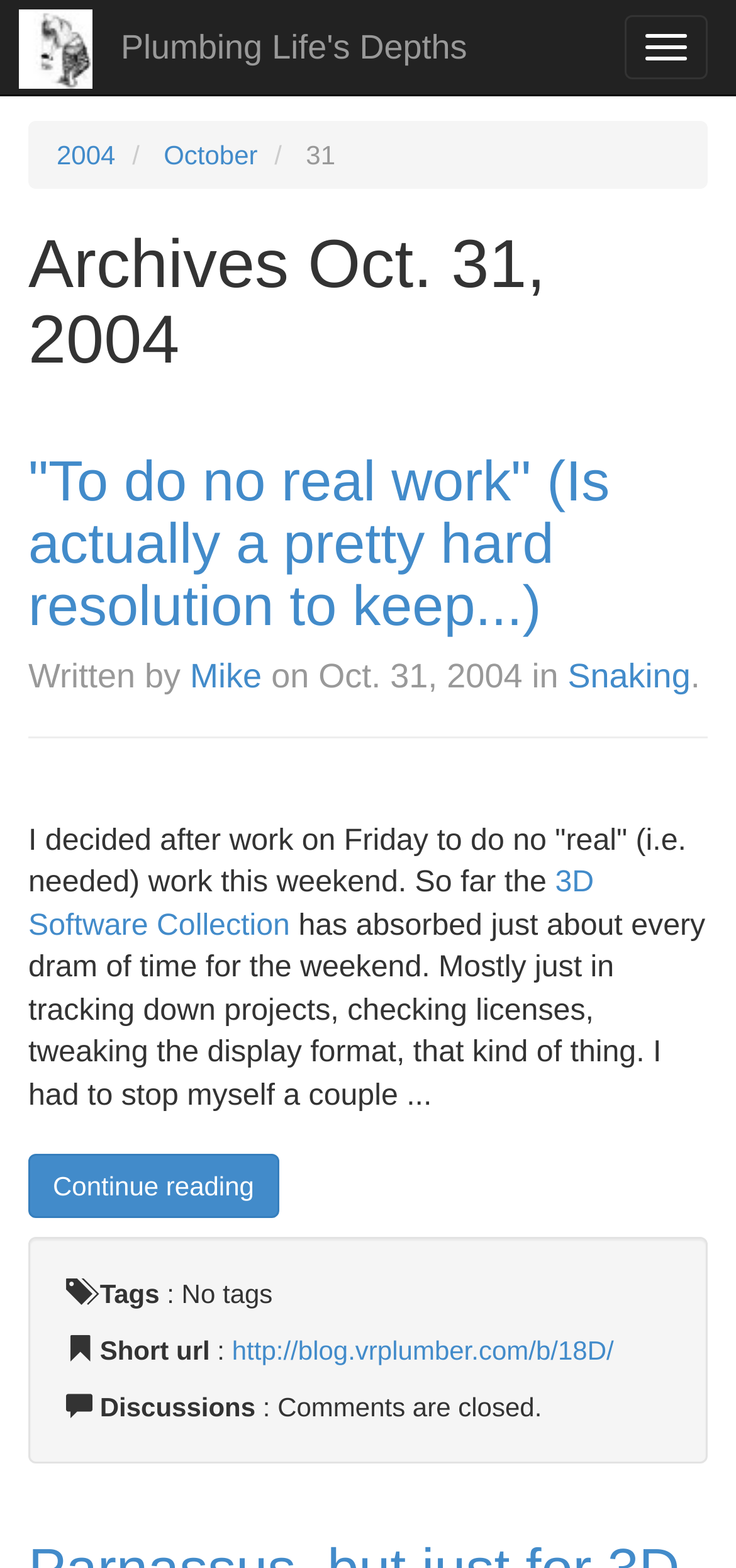Identify the headline of the webpage and generate its text content.

Archives Oct. 31, 2004